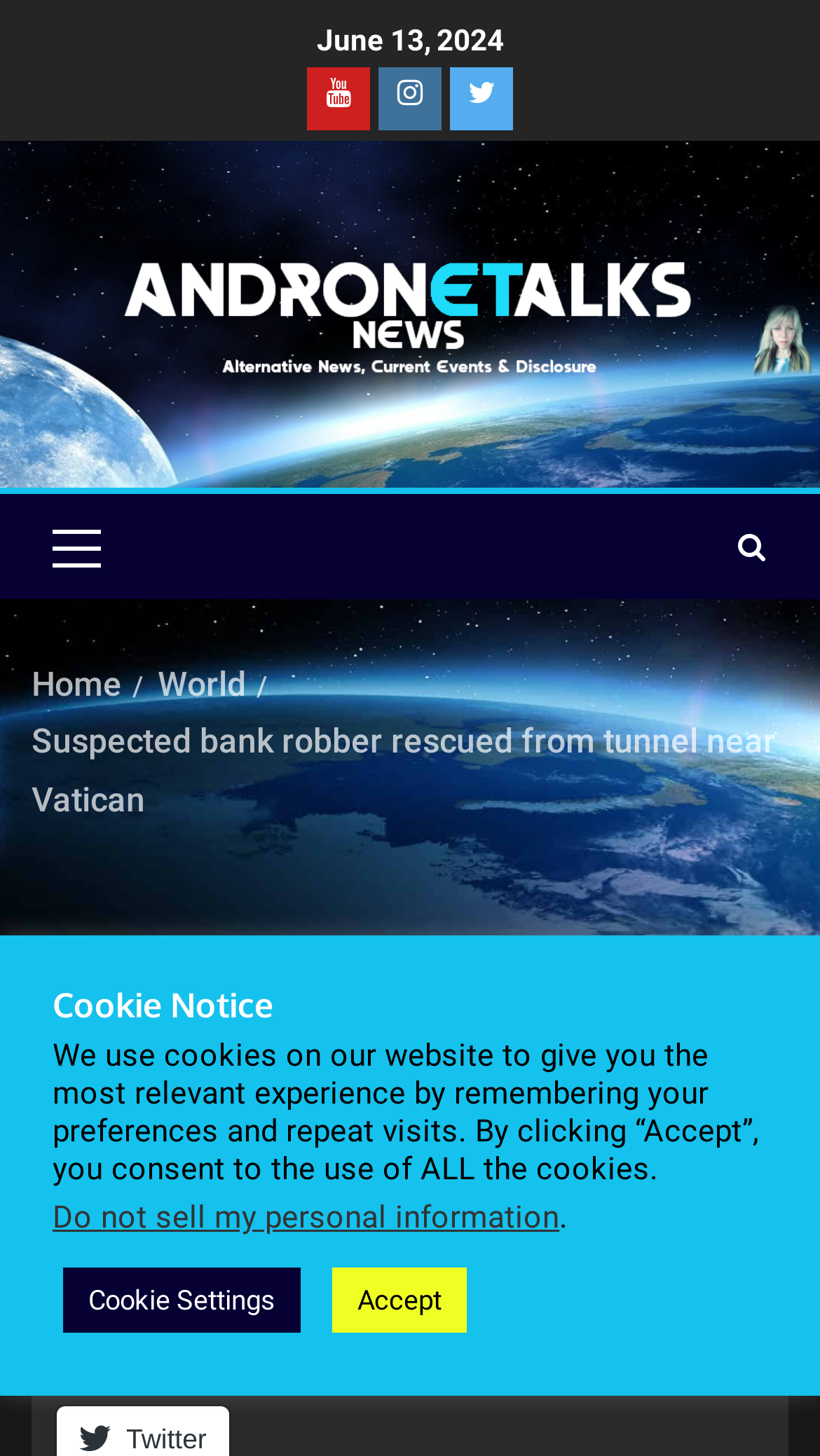Locate the bounding box coordinates of the element that needs to be clicked to carry out the instruction: "Follow the 'Facebook' social media link". The coordinates should be given as four float numbers ranging from 0 to 1, i.e., [left, top, right, bottom].

None